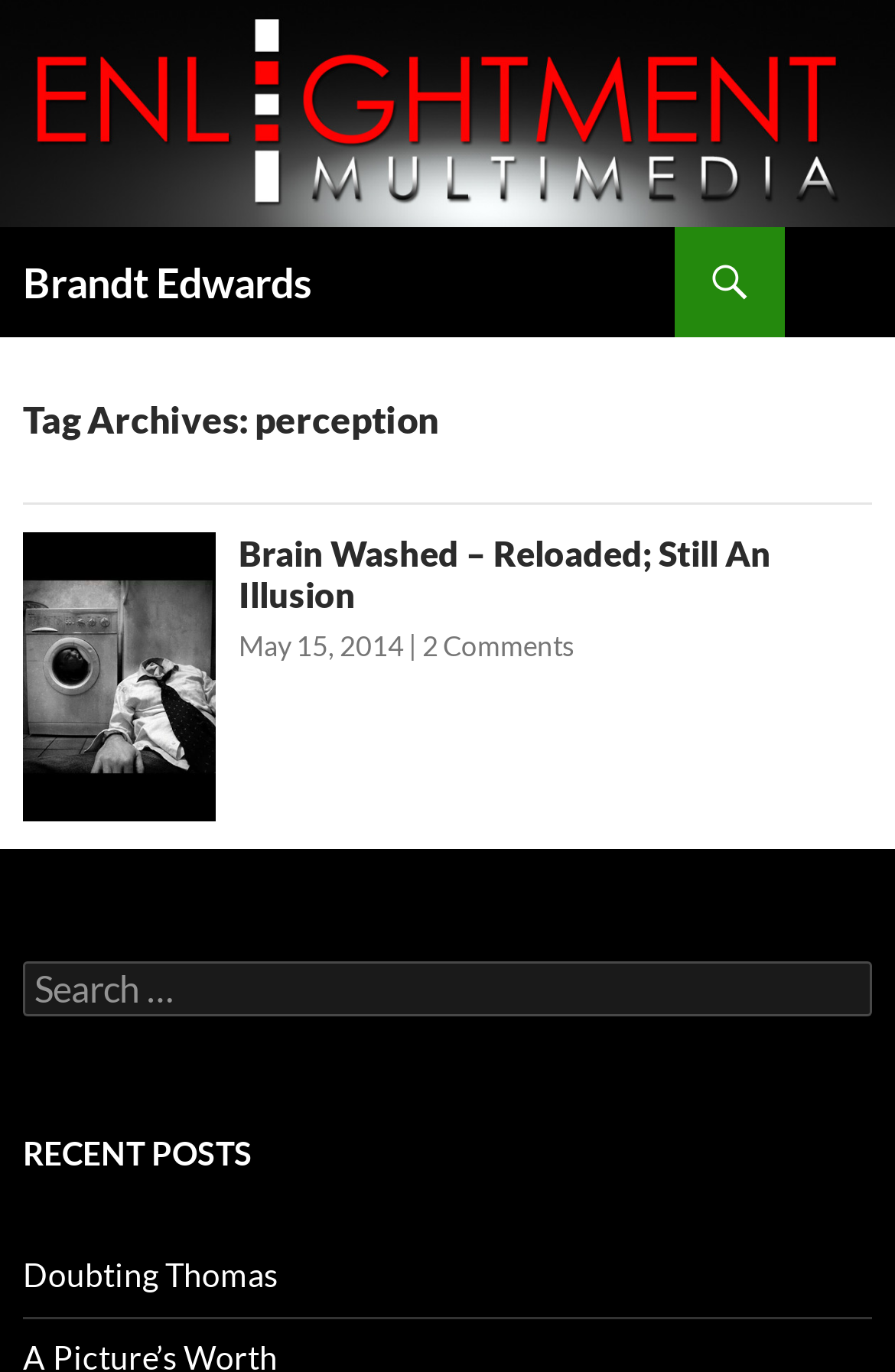Is there a search function on the webpage?
Please ensure your answer is as detailed and informative as possible.

I found a search element with a searchbox and a label 'Search for:', indicating that there is a search function on the webpage.